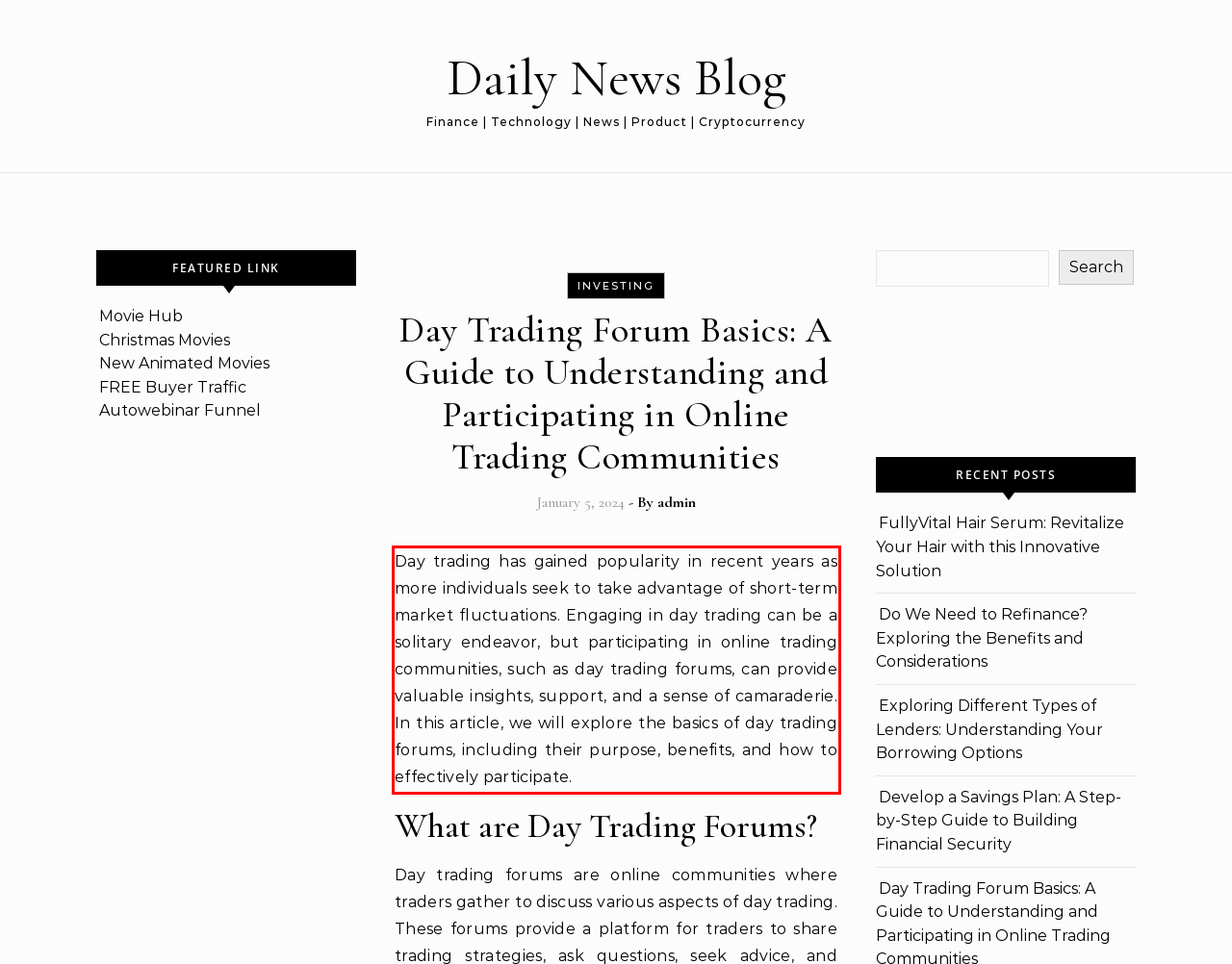You have a screenshot of a webpage with a red bounding box. Use OCR to generate the text contained within this red rectangle.

Day trading has gained popularity in recent years as more individuals seek to take advantage of short-term market fluctuations. Engaging in day trading can be a solitary endeavor, but participating in online trading communities, such as day trading forums, can provide valuable insights, support, and a sense of camaraderie. In this article, we will explore the basics of day trading forums, including their purpose, benefits, and how to effectively participate.